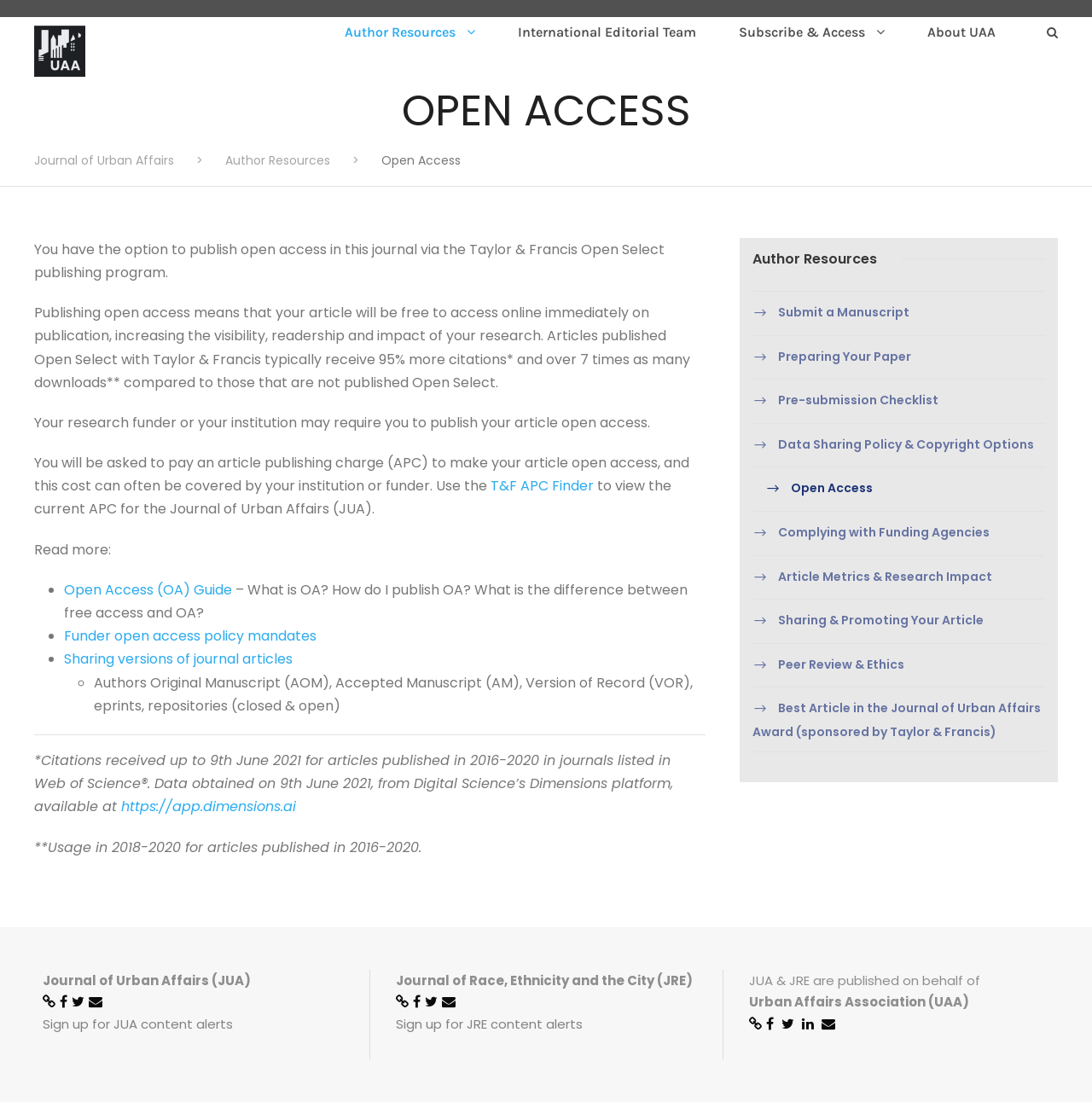Answer the question using only a single word or phrase: 
How can authors share their articles?

Through repositories, eprints, etc.